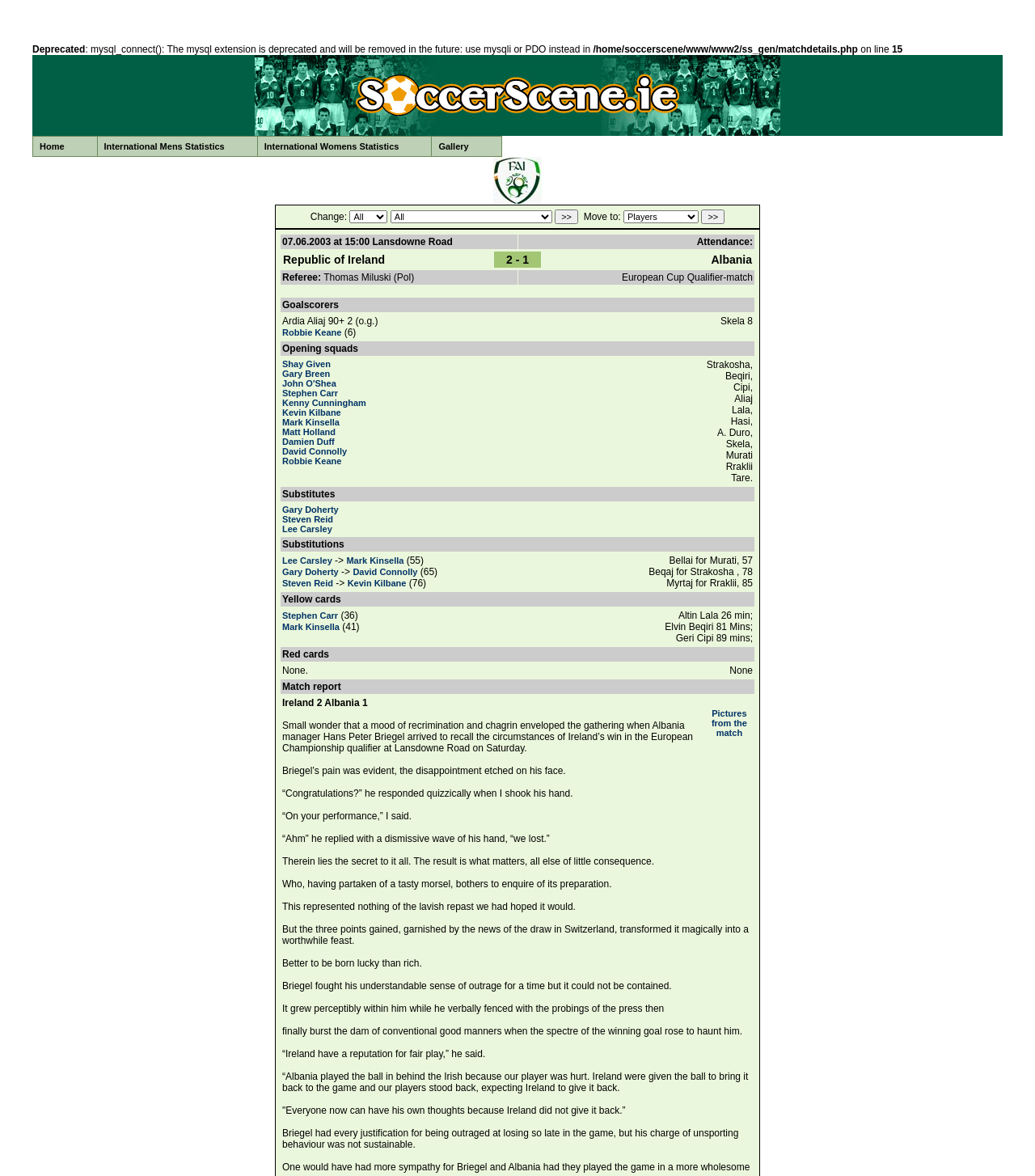What is the name of the website?
Examine the image closely and answer the question with as much detail as possible.

The name of the website can be found in the image element with the text 'Soccer Scene' at the top of the webpage.